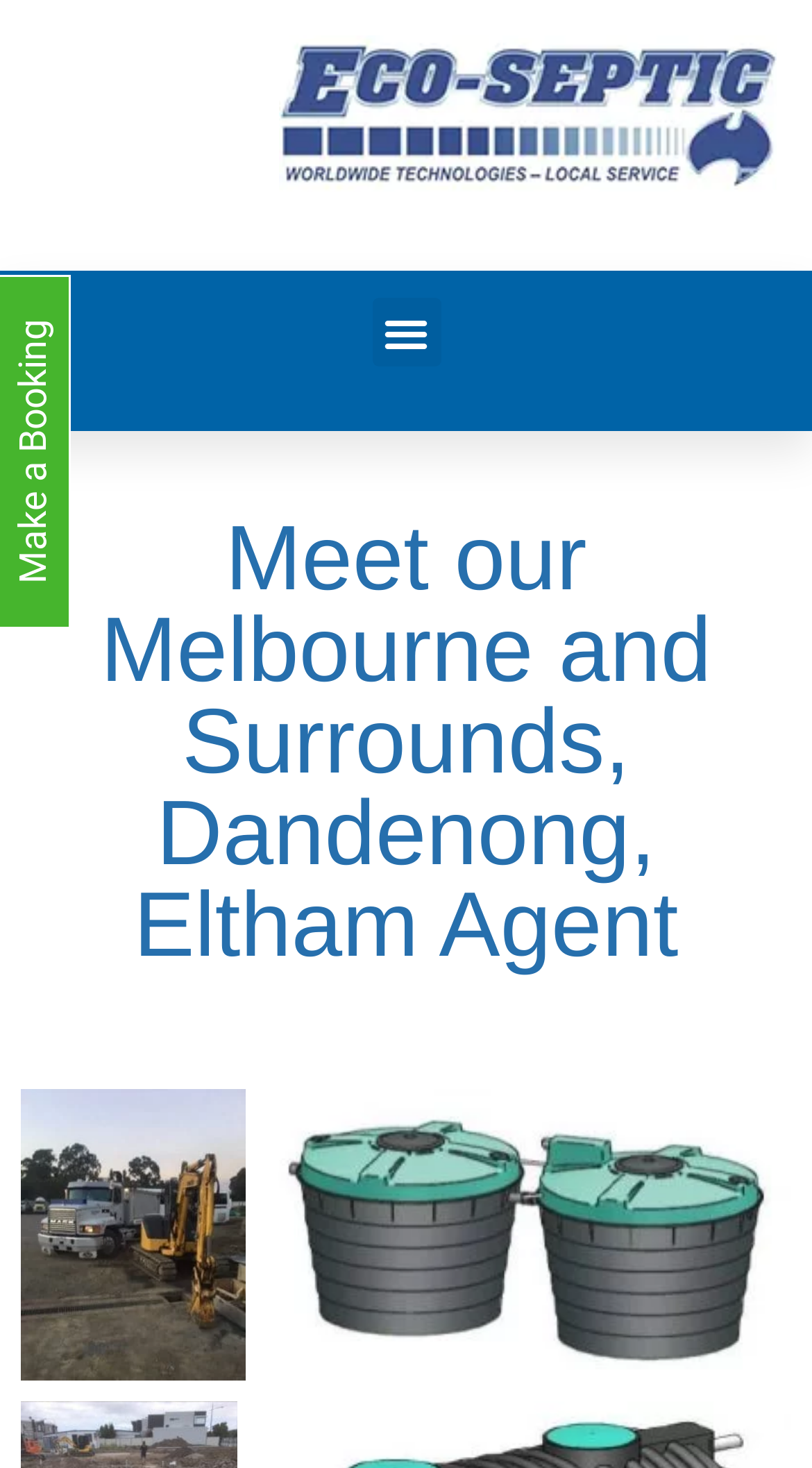Provide a comprehensive caption for the webpage.

The webpage is about Superior Plumbing Group, specifically focusing on the Central Eastern Zone and Ecoseptic. At the top left, there is an EcoSeptic logo, which is also a link. To the right of the logo, there is a menu toggle button. Below the logo and button, there is a heading that introduces the Melbourne and Surrounds, Dandenong, Eltham agent. 

On the top left, there is a call-to-action button labeled "Make a Booking". 

Further down, there are two links with images, one for Superior Plumbing and the other for Ecoseptic, positioned side by side. The Superior Plumbing link is on the left, and the Ecoseptic link is on the right.